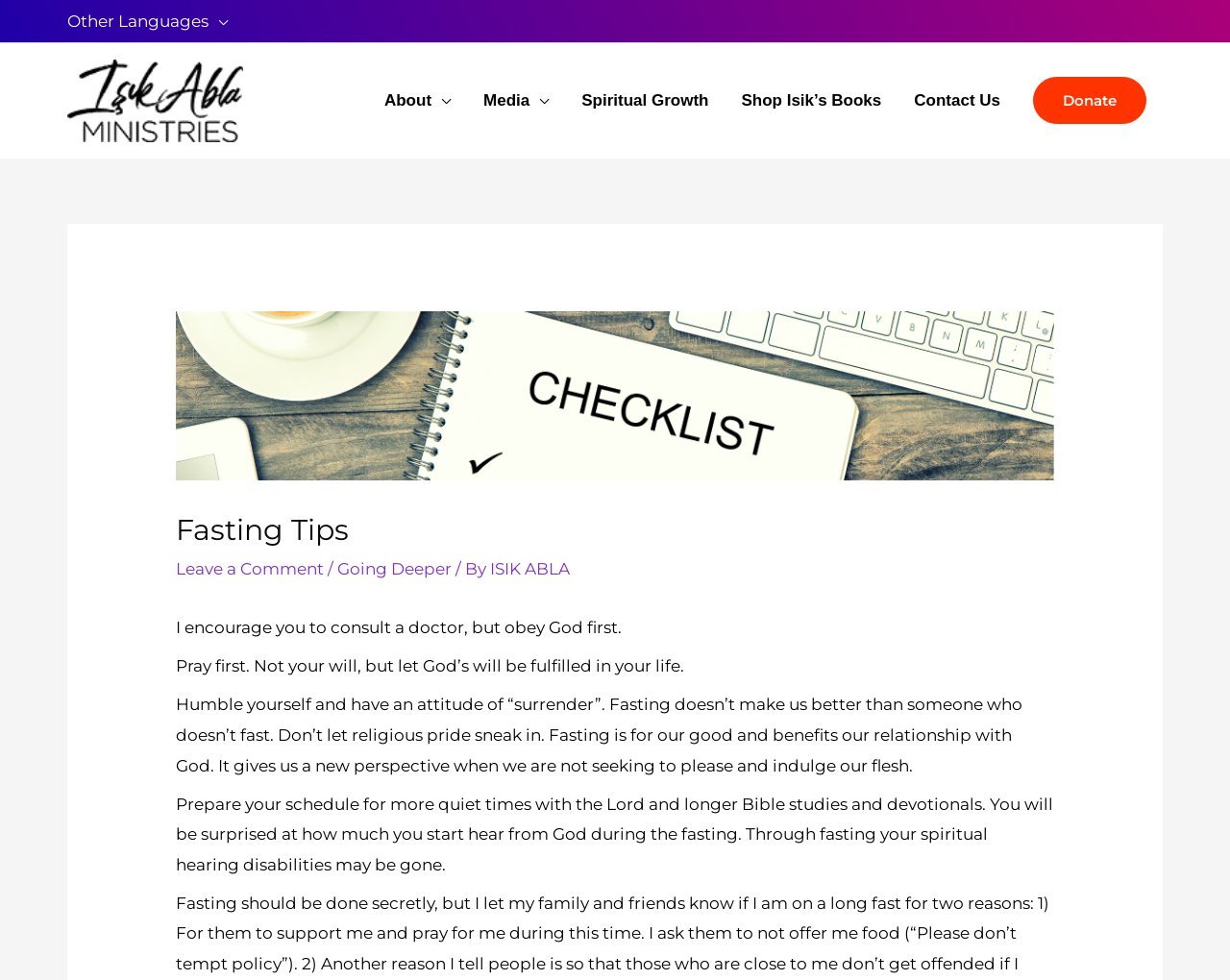Could you specify the bounding box coordinates for the clickable section to complete the following instruction: "Visit the 'Işık Abla Ministries' website"?

[0.055, 0.091, 0.198, 0.111]